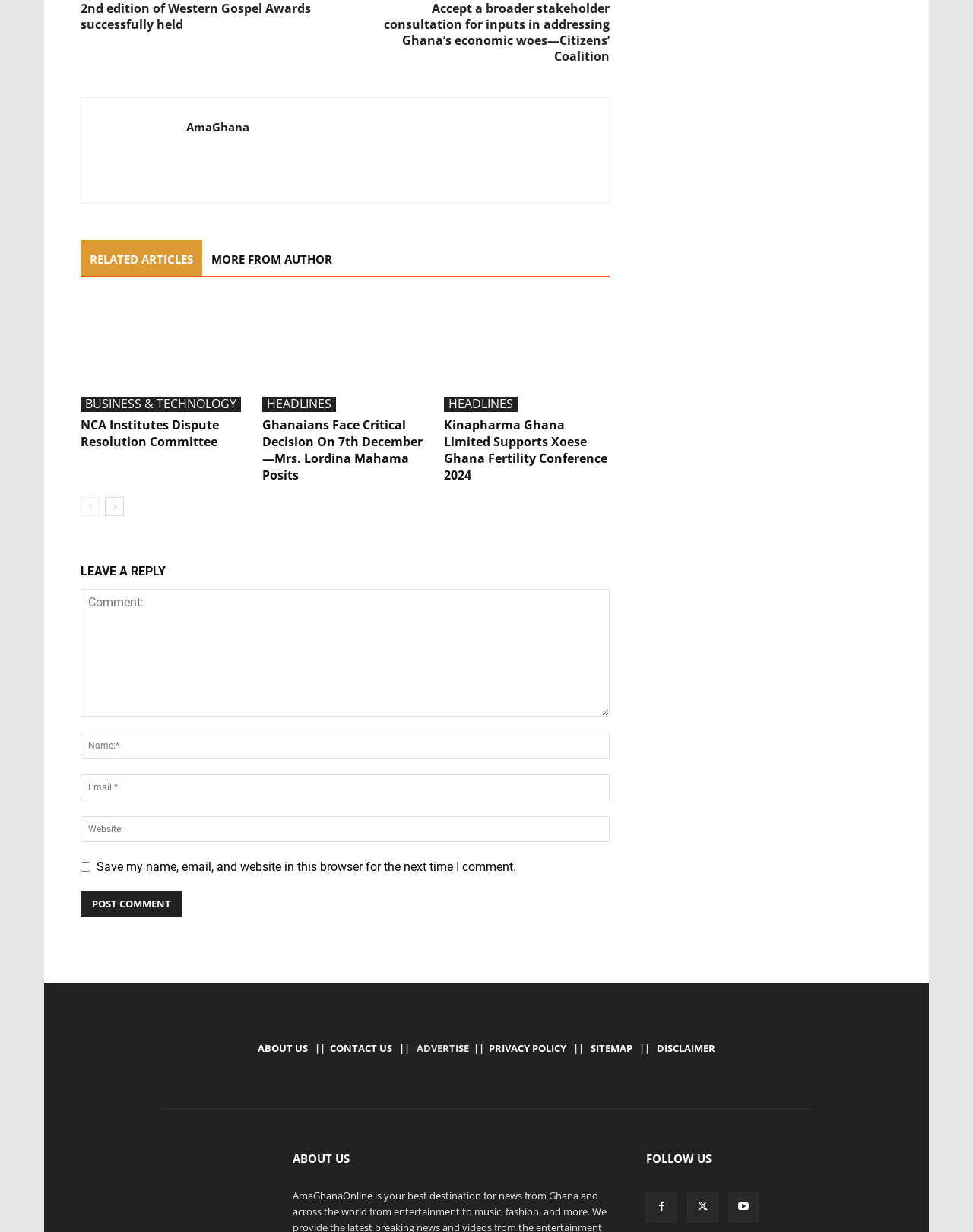Pinpoint the bounding box coordinates of the element to be clicked to execute the instruction: "Click on the 'NCA Institutes Dispute Resolution Committee' link".

[0.083, 0.242, 0.253, 0.334]